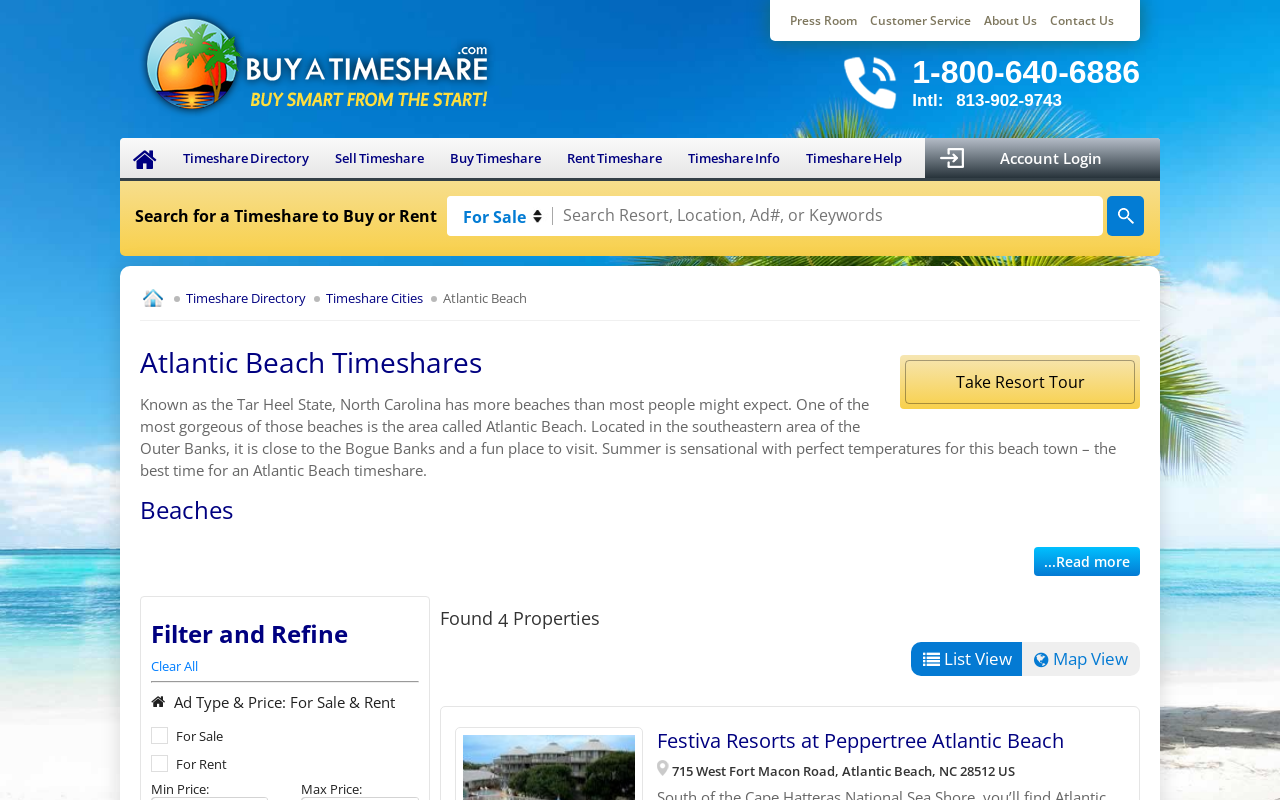Using the information in the image, could you please answer the following question in detail:
What is the primary activity associated with Atlantic Beach?

Based on the webpage, Atlantic Beach is described as a fun place to visit, with perfect temperatures during the summer, suggesting that beach activities are a primary attraction of the area.